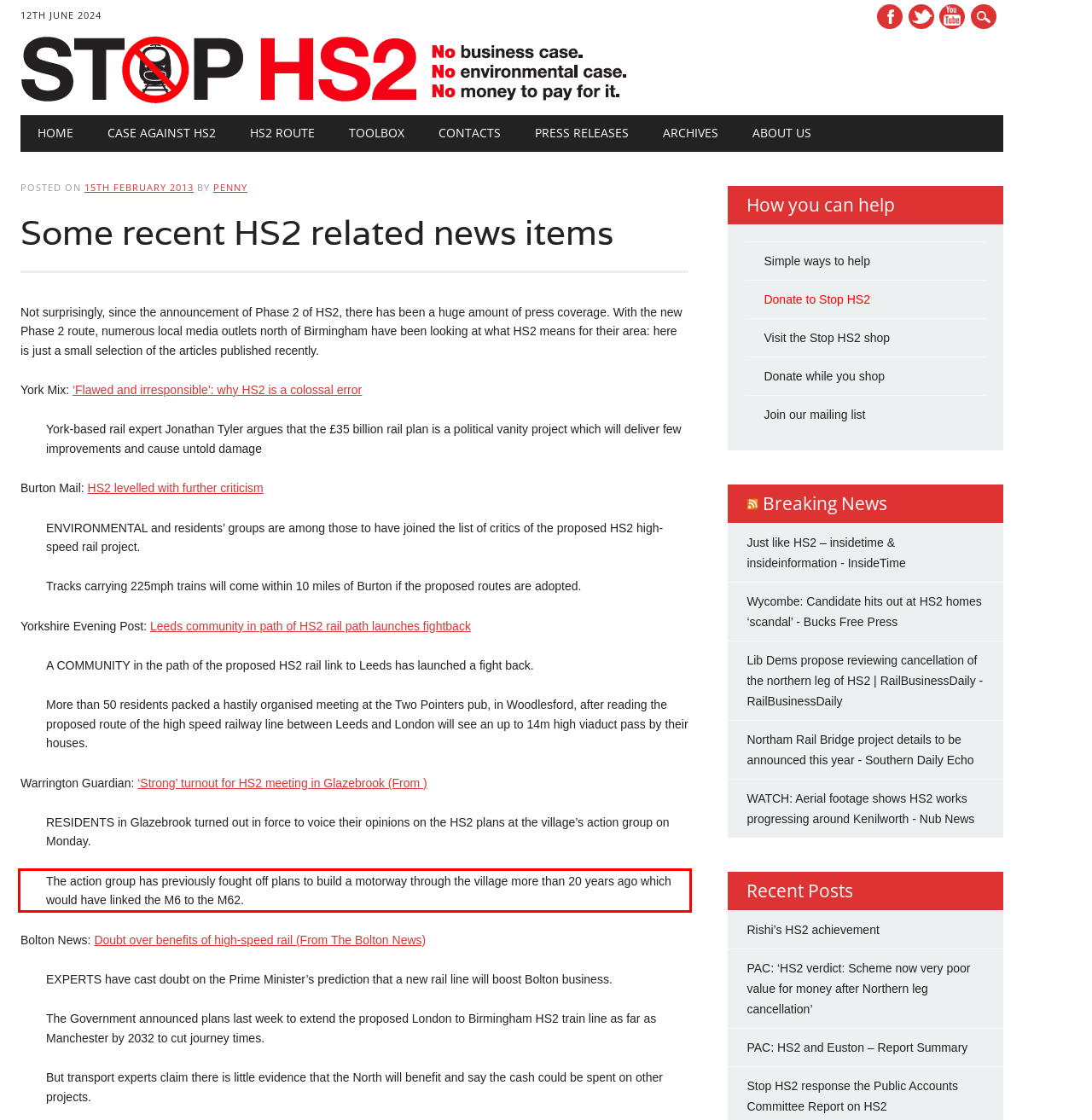Please identify and extract the text from the UI element that is surrounded by a red bounding box in the provided webpage screenshot.

The action group has previously fought off plans to build a motorway through the village more than 20 years ago which would have linked the M6 to the M62.